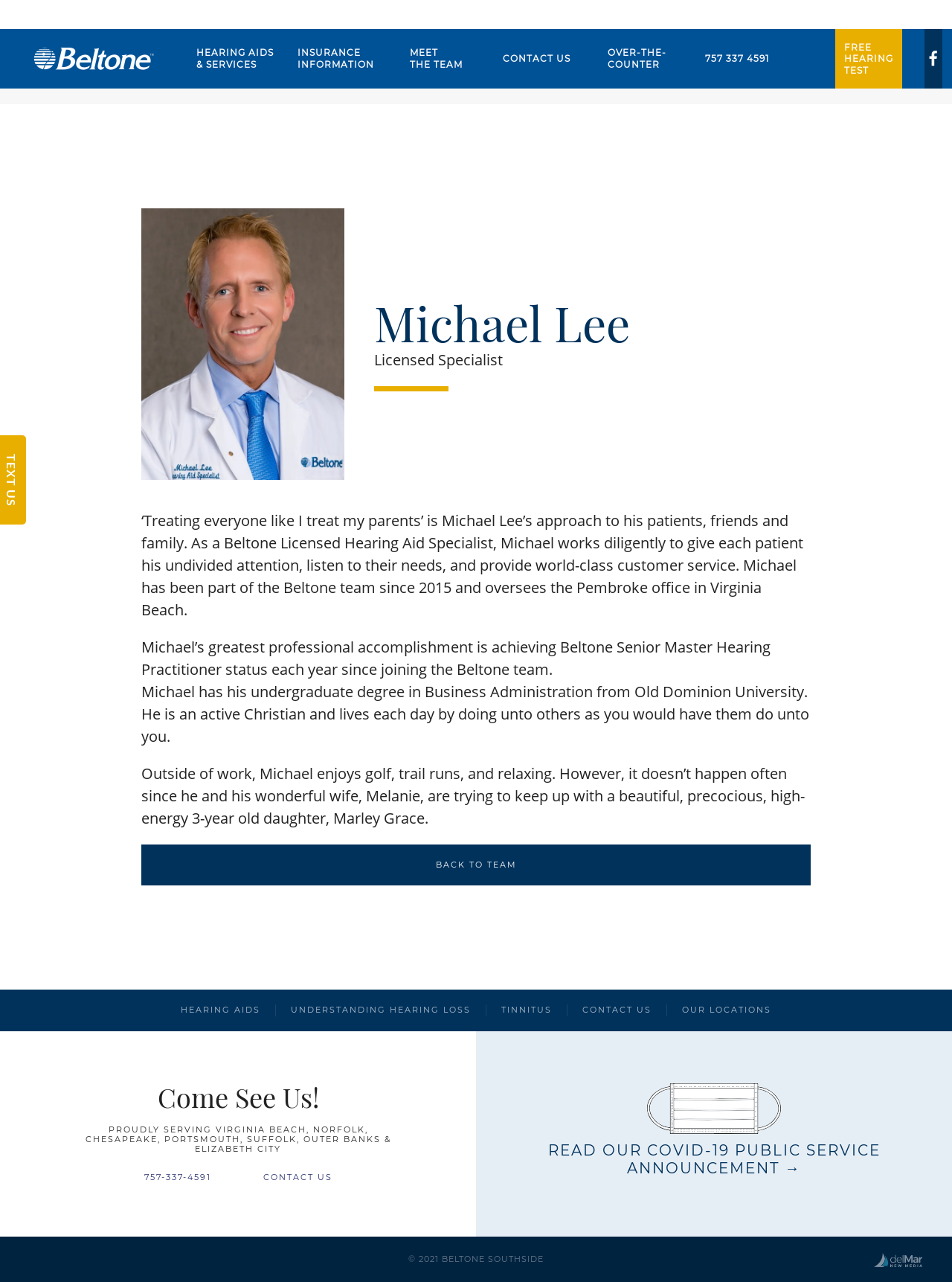Please identify the bounding box coordinates of the element I should click to complete this instruction: 'Click on 'HEARING AIDS & SERVICES''. The coordinates should be given as four float numbers between 0 and 1, like this: [left, top, right, bottom].

[0.196, 0.023, 0.298, 0.069]